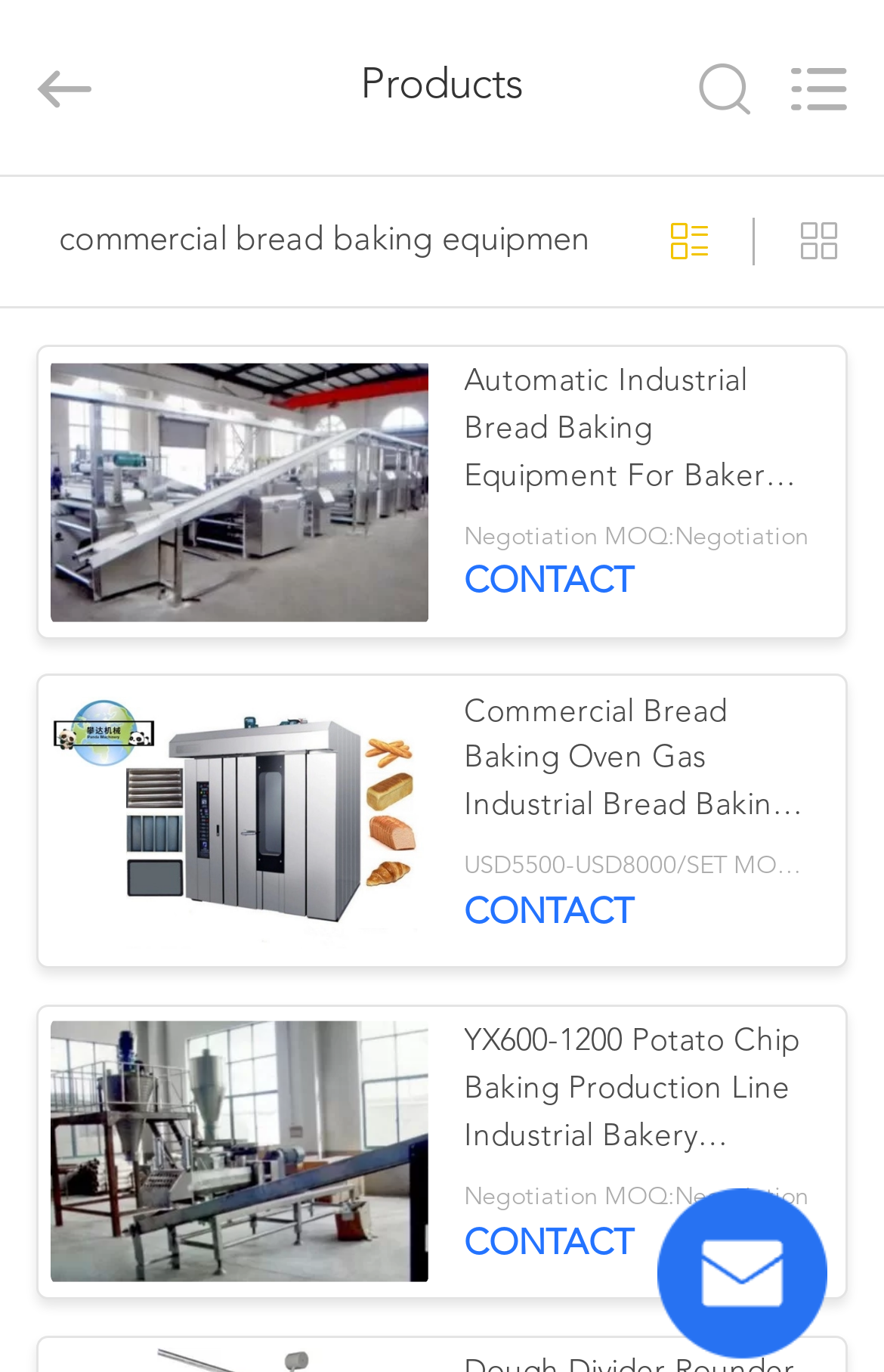Using the element description: "Quality Control", determine the bounding box coordinates for the specified UI element. The coordinates should be four float numbers between 0 and 1, [left, top, right, bottom].

[0.0, 0.602, 0.308, 0.693]